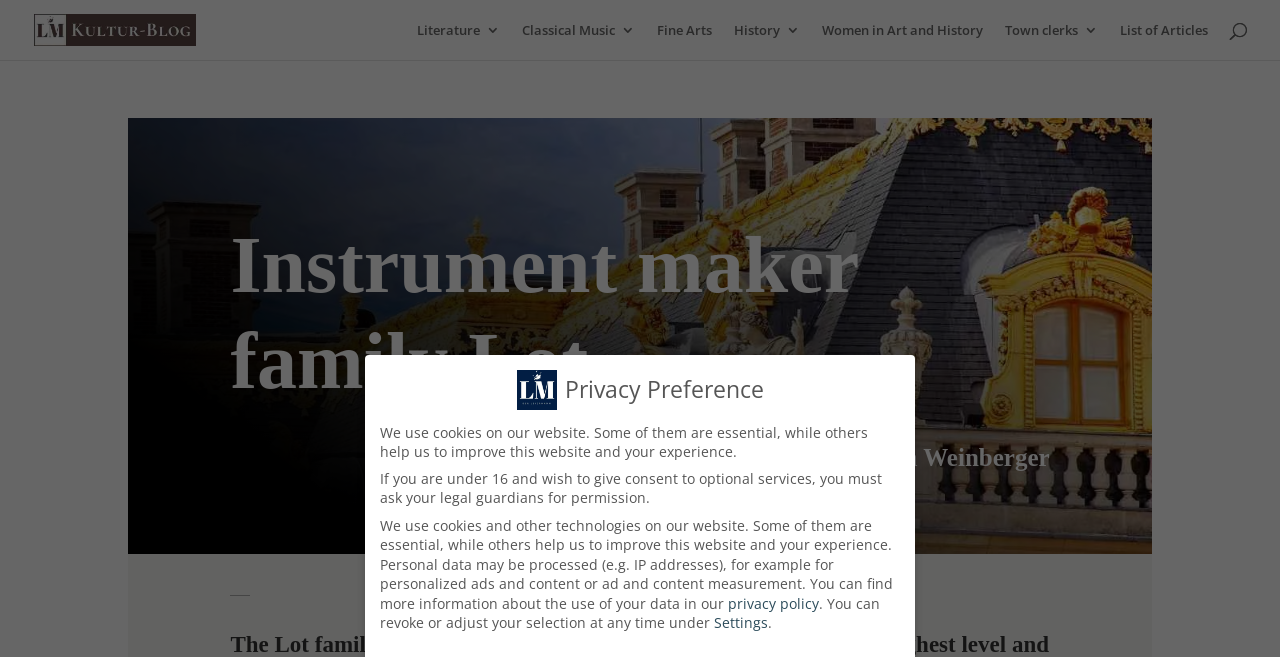What is the name of the instrument maker family?
Using the image as a reference, give an elaborate response to the question.

The question asks for the name of the instrument maker family, which can be found in the heading 'Instrument maker family Lot' with bounding box coordinates [0.18, 0.33, 0.82, 0.638].